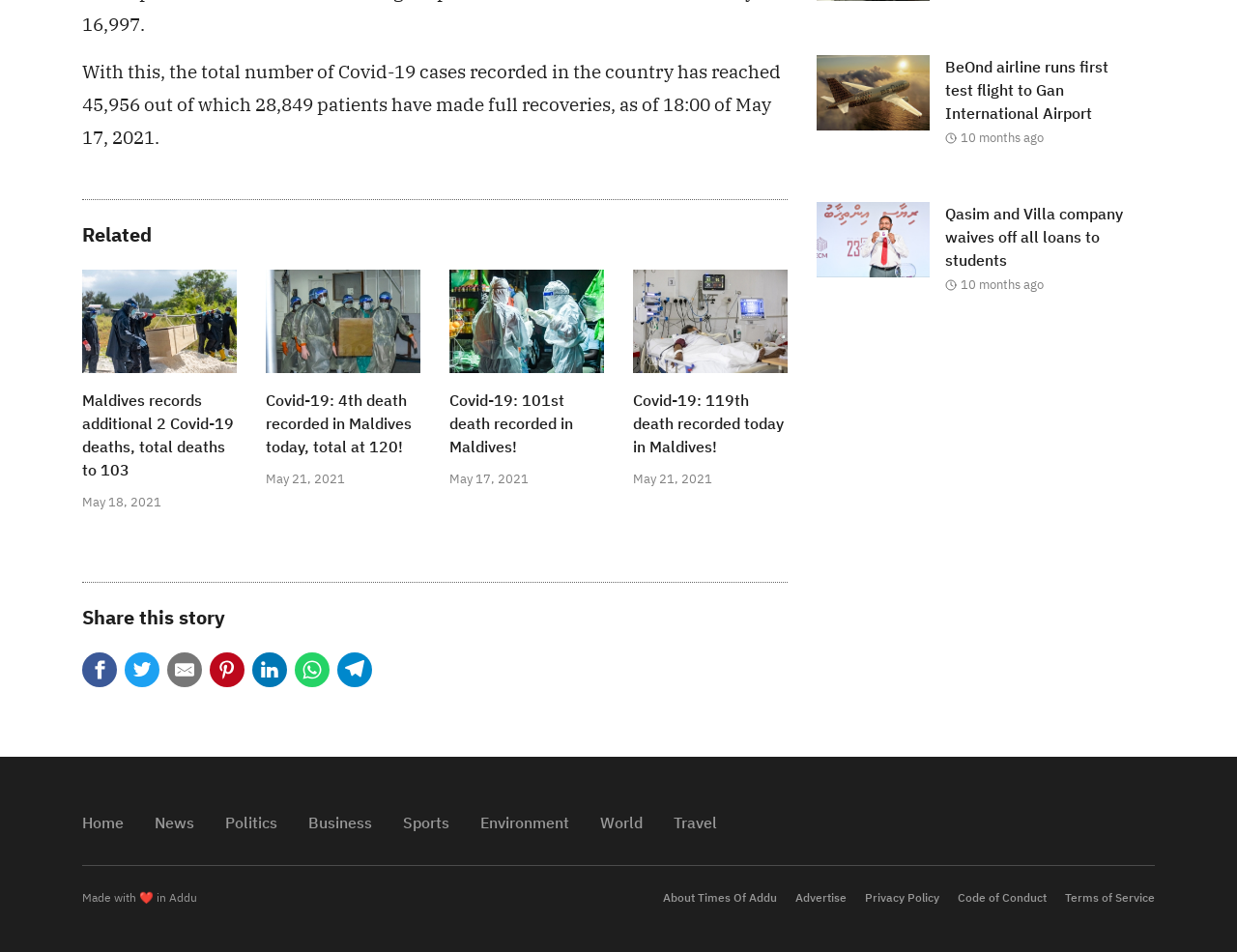Provide a brief response using a word or short phrase to this question:
What is the current number of Covid-19 cases in the country?

45,956